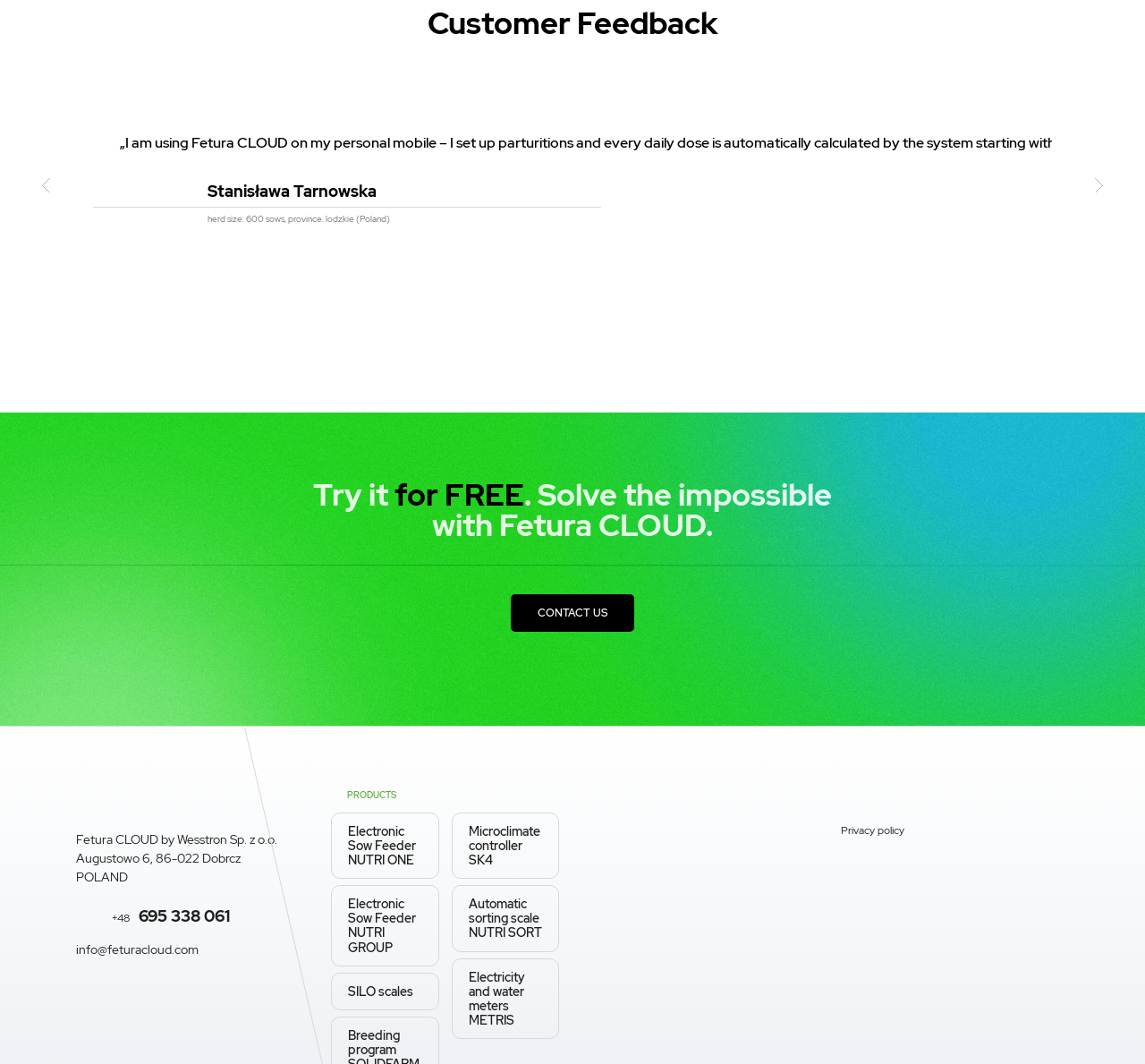What is the purpose of Fetura CLOUD?
Look at the webpage screenshot and answer the question with a detailed explanation.

I found the heading 'Try it for FREE. Solve the impossible with Fetura CLOUD.' with ID 365, which is located in the middle of the webpage, indicating that the purpose of Fetura CLOUD is to solve the impossible.